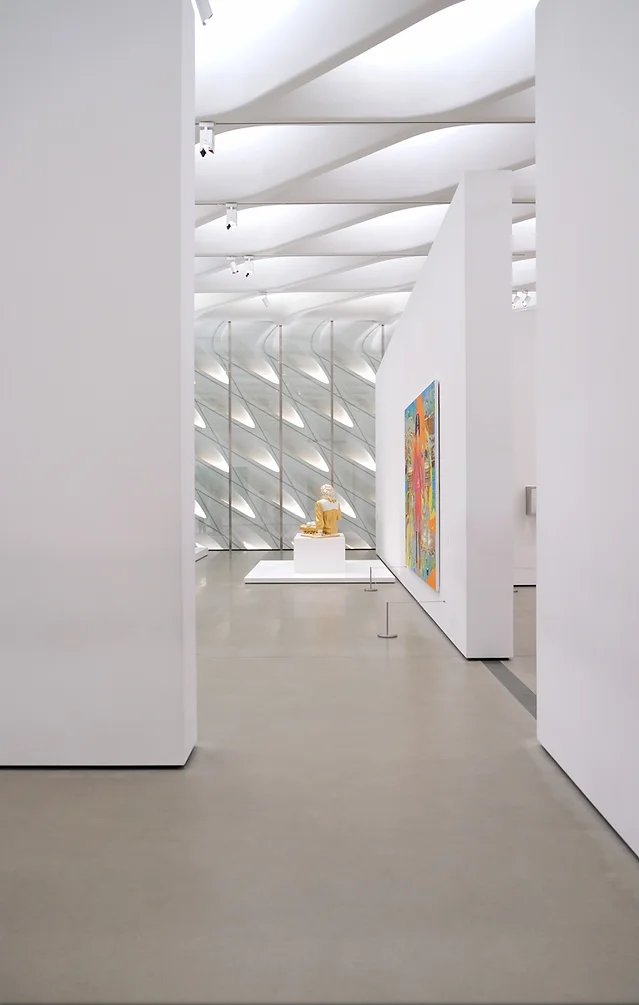Create an extensive and detailed description of the image.

The image captures a modern art gallery, showcasing a spacious and well-lit environment. The gallery features sleek, white walls that create a clean backdrop for the art displayed within. In the foreground, a golden sculpture is situated on a raised white platform, drawing attention as a centerpiece. Adjacent to this sculpture, a colorful painting adds vibrancy to the scene, enhancing the artistic atmosphere.

The ceiling design, characterized by a wave-like pattern, allows for natural light to filter through, while strategically placed spotlights illuminate the artwork and guides visitors through the space. The polished concrete floor reflects the contemporary design, contributing to the overall aesthetic of sophistication and openness within the gallery. This curated setting invites viewers to engage with the art in a thoughtful and immersive manner.